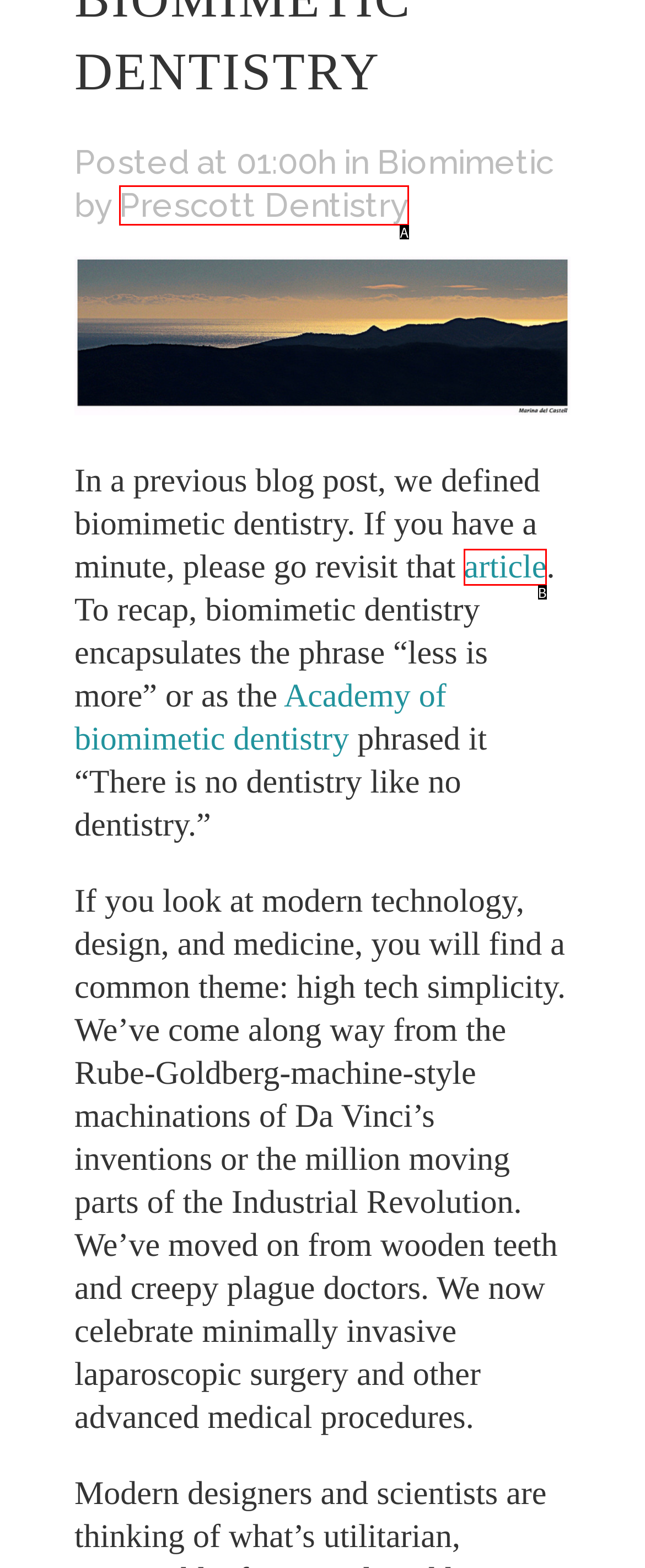Determine which option aligns with the description: article. Provide the letter of the chosen option directly.

B